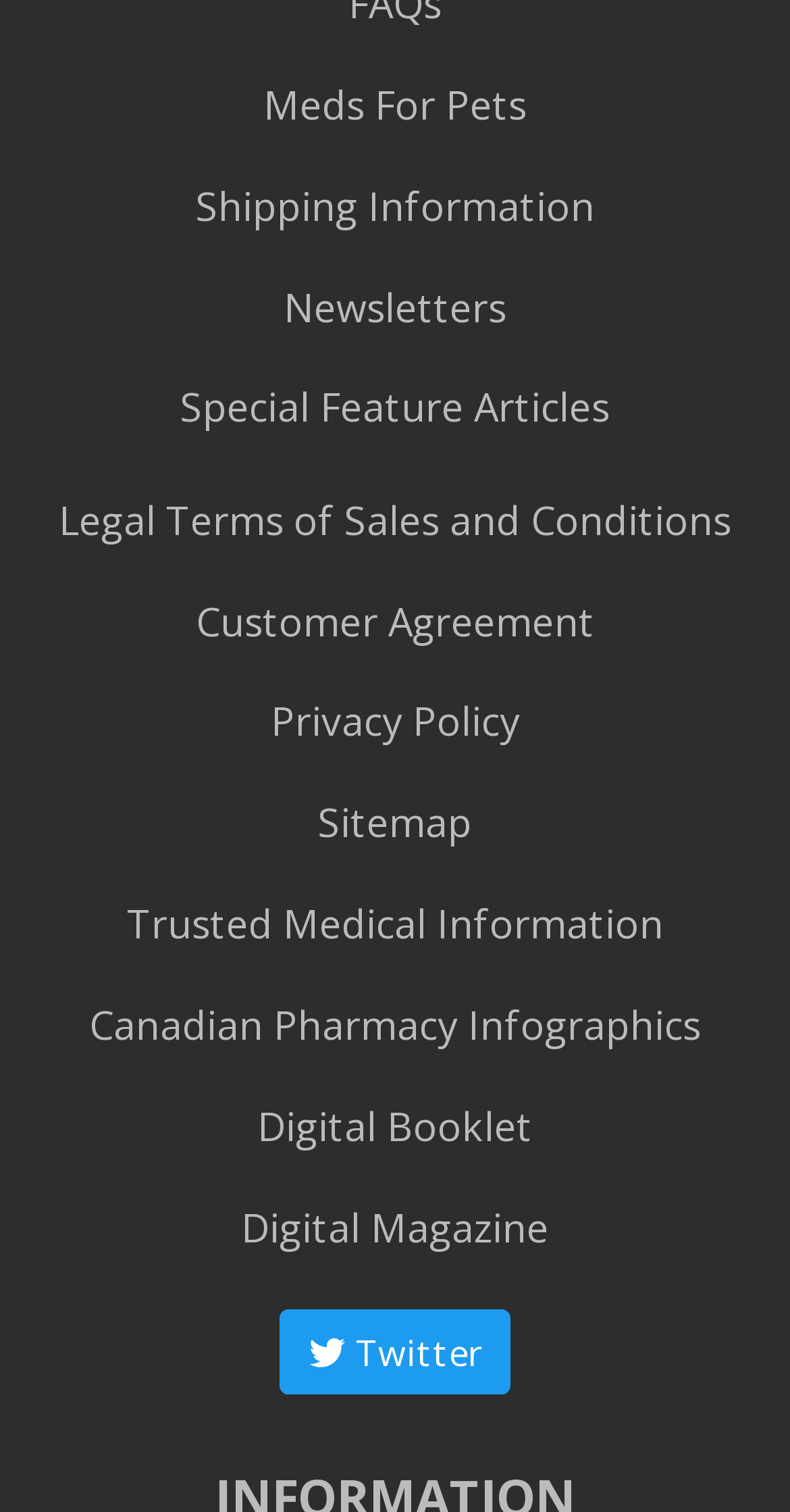Please identify the bounding box coordinates of the element's region that should be clicked to execute the following instruction: "View Meds For Pets". The bounding box coordinates must be four float numbers between 0 and 1, i.e., [left, top, right, bottom].

[0.333, 0.051, 0.667, 0.087]